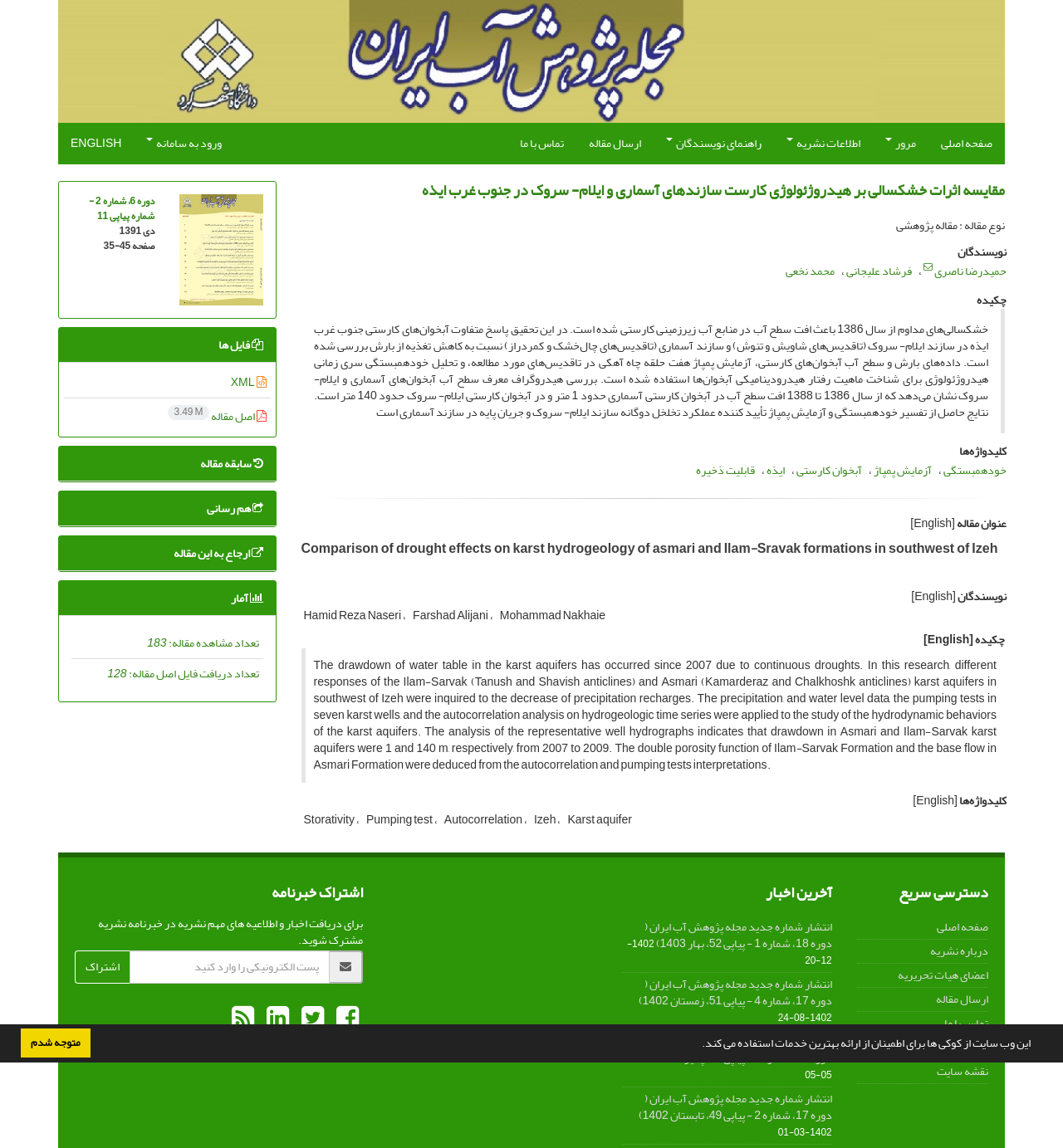How many times has this article been viewed?
Please answer the question with as much detail and depth as you can.

The number of views of this article can be found in the static text element, which is 'تعداد مشاهده مقاله: 183'.